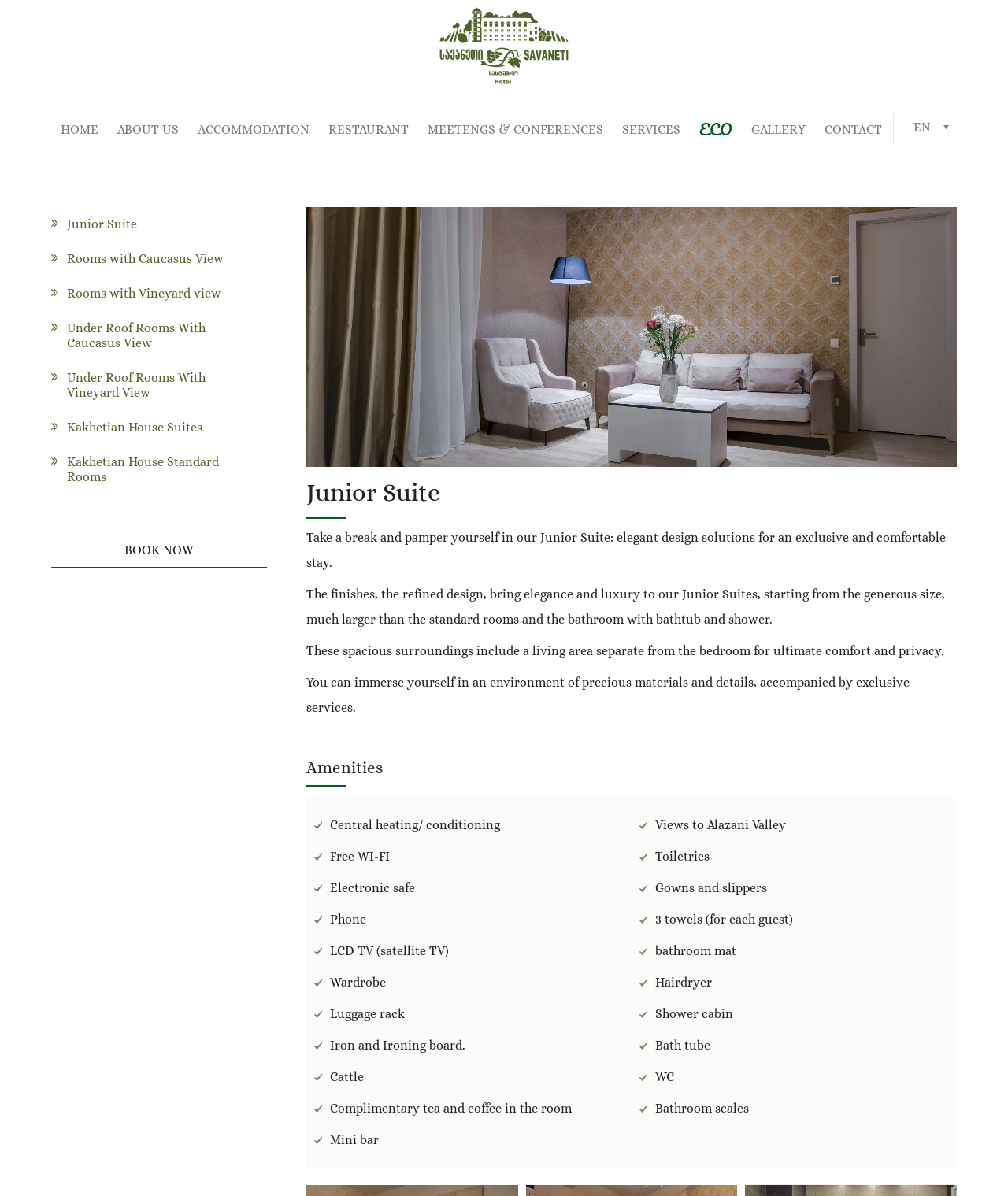What is the purpose of the 'BOOK NOW' link?
Relying on the image, give a concise answer in one word or a brief phrase.

To book a room